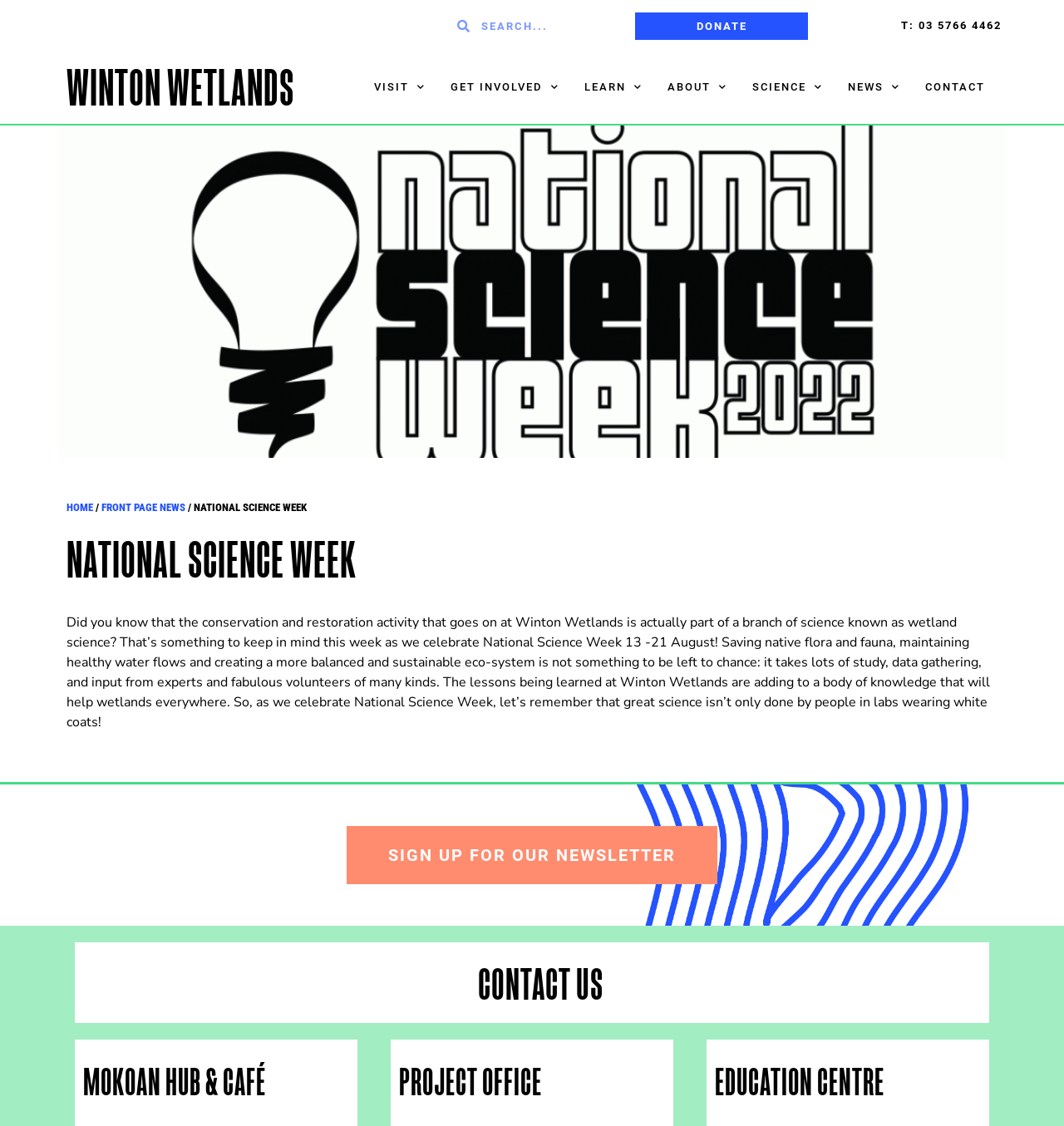What is the phone number to contact?
Answer the question based on the image using a single word or a brief phrase.

03 5766 4462